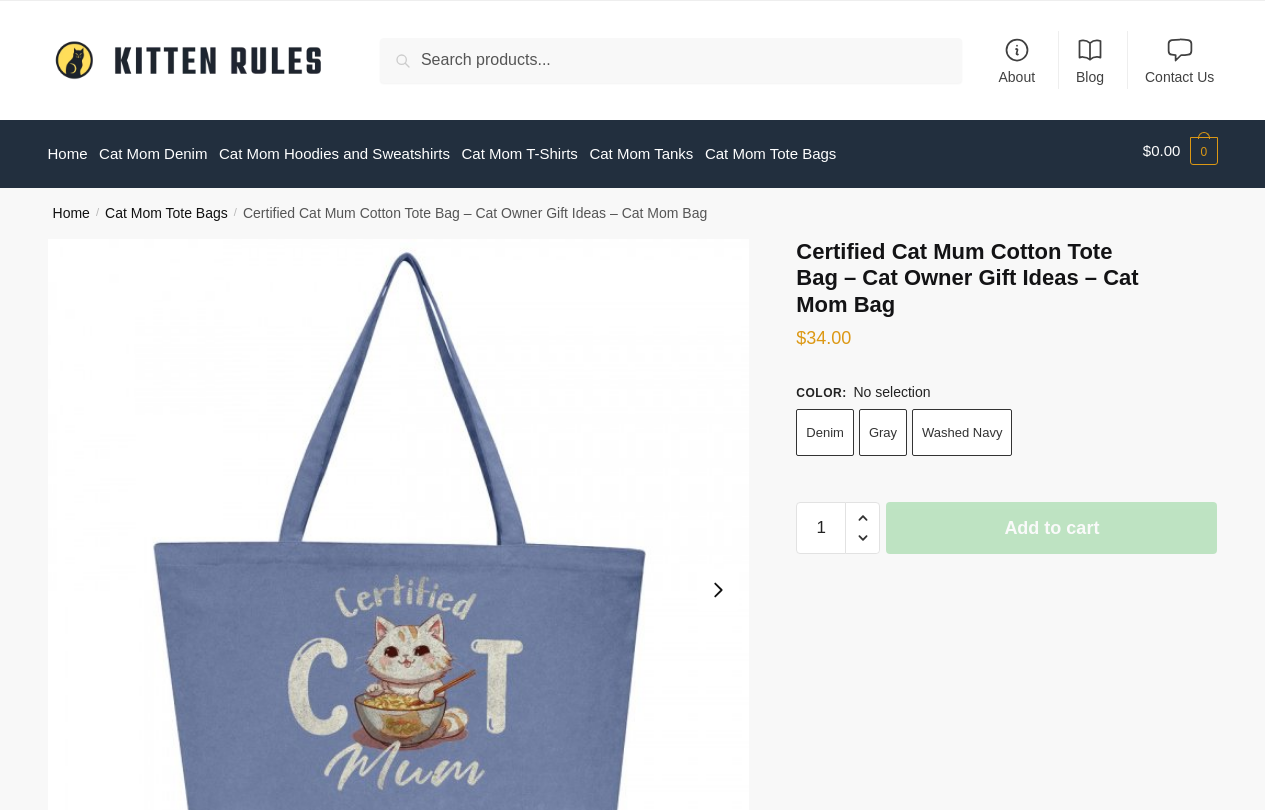Can you find the bounding box coordinates for the element that needs to be clicked to execute this instruction: "Search for something"? The coordinates should be given as four float numbers between 0 and 1, i.e., [left, top, right, bottom].

[0.297, 0.046, 0.752, 0.103]